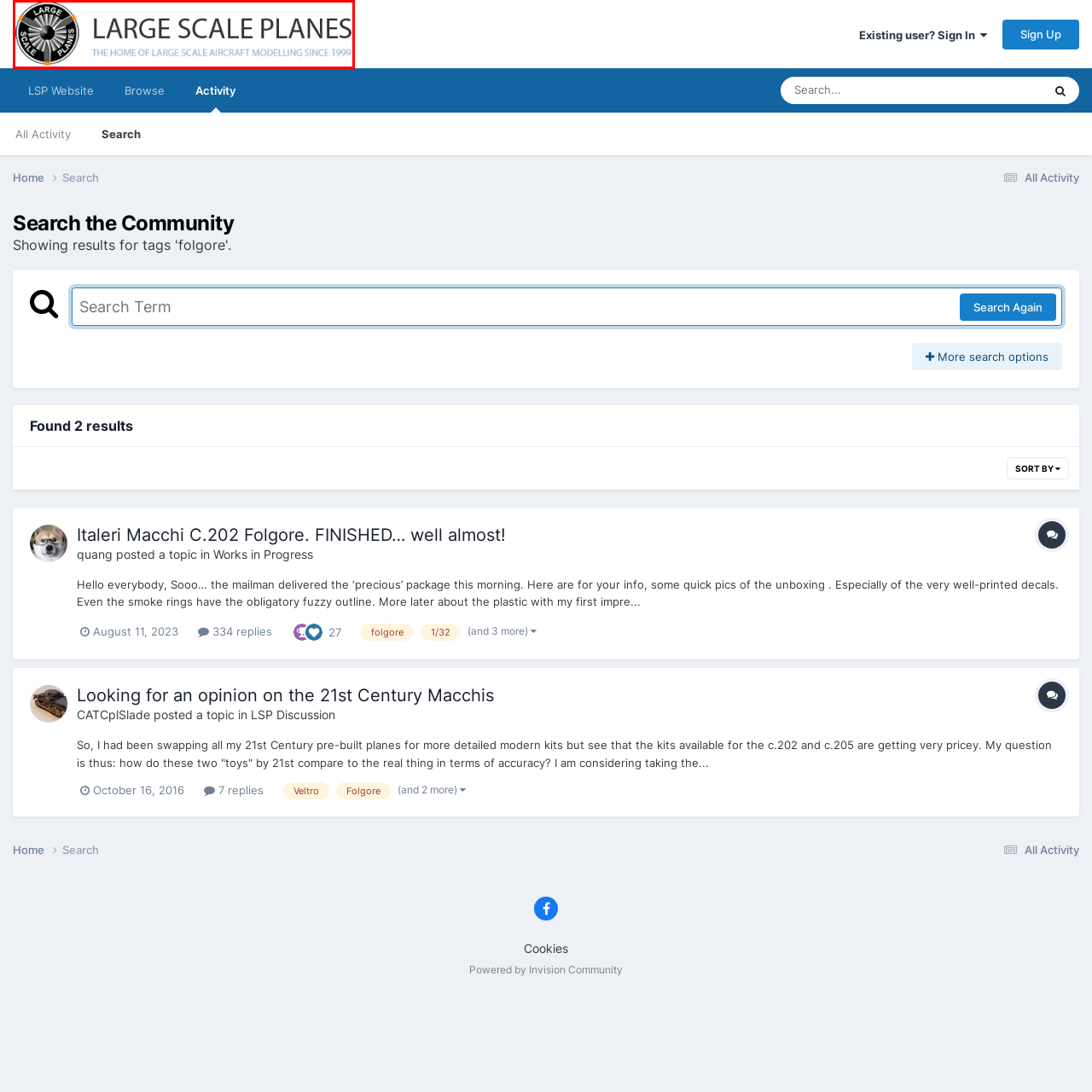Please examine the section highlighted with a blue border and provide a thorough response to the following question based on the visual information: 
What is the shape displayed prominently in the logo?

The logo of 'Large Scale Planes' features a stylized propeller, which is a distinctive element of aircraft and reflects the community's focus on large-scale aircraft modeling.